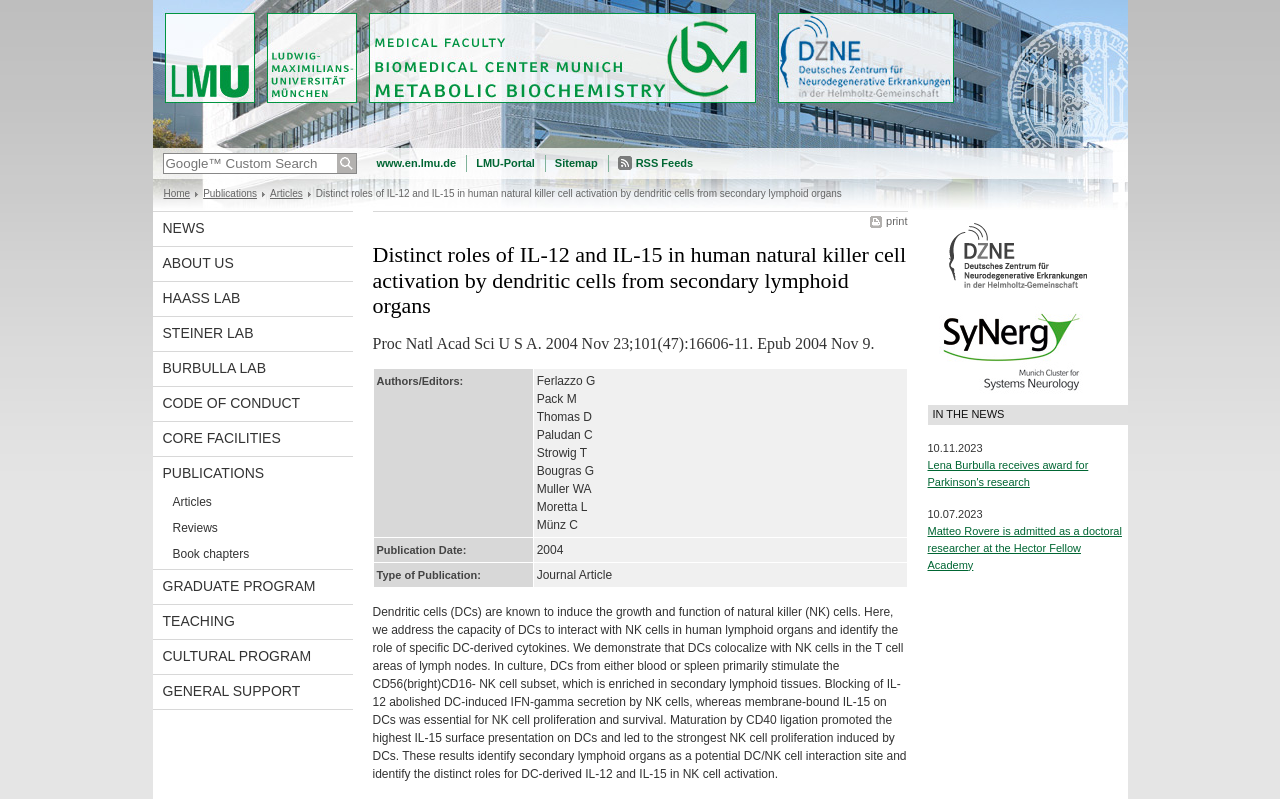Show the bounding box coordinates for the element that needs to be clicked to execute the following instruction: "Check the news 'Lena Burbulla receives award for Parkinson's research'". Provide the coordinates in the form of four float numbers between 0 and 1, i.e., [left, top, right, bottom].

[0.725, 0.574, 0.85, 0.61]